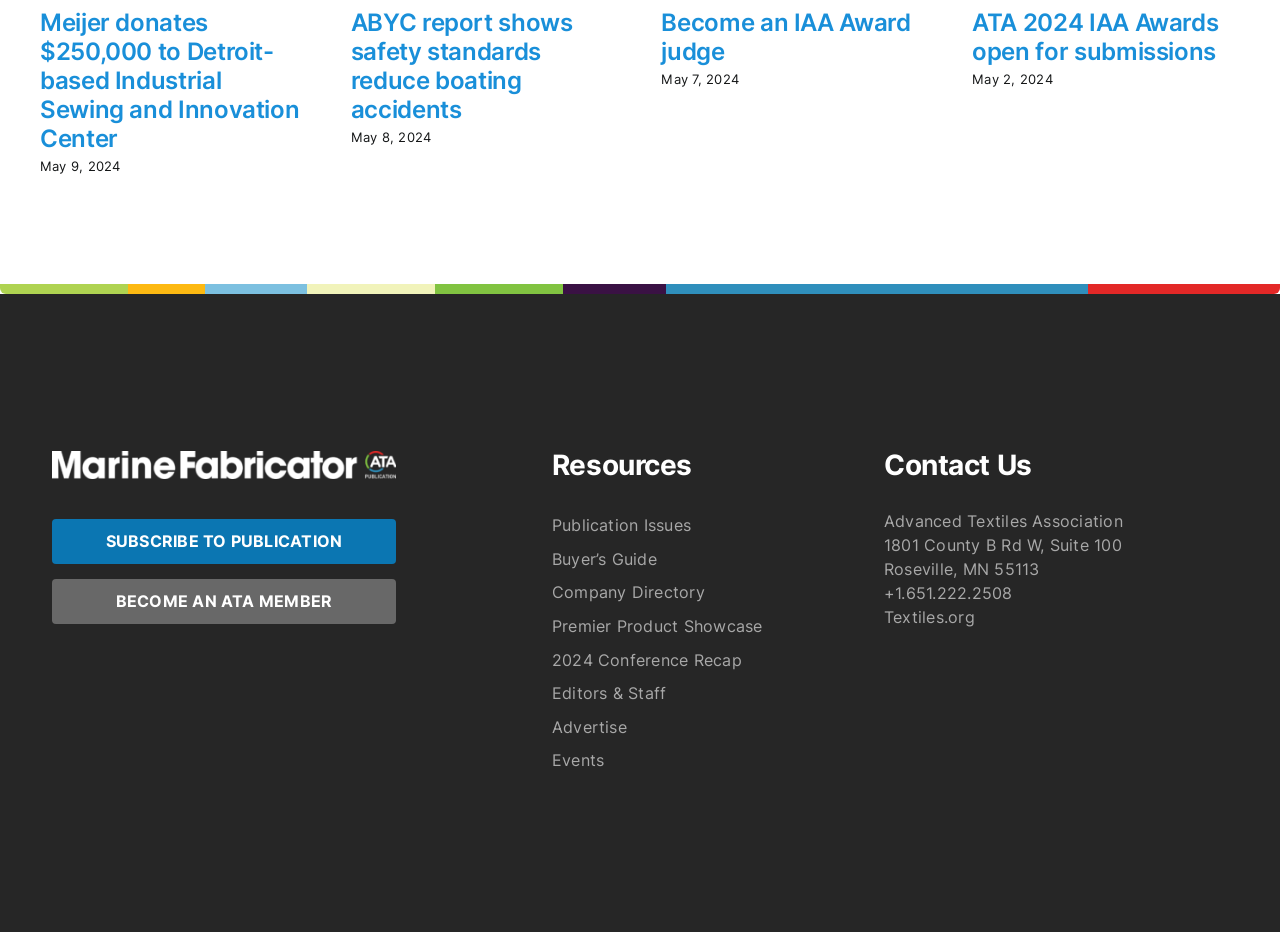Please provide the bounding box coordinates for the element that needs to be clicked to perform the following instruction: "View our location". The coordinates should be given as four float numbers between 0 and 1, i.e., [left, top, right, bottom].

None